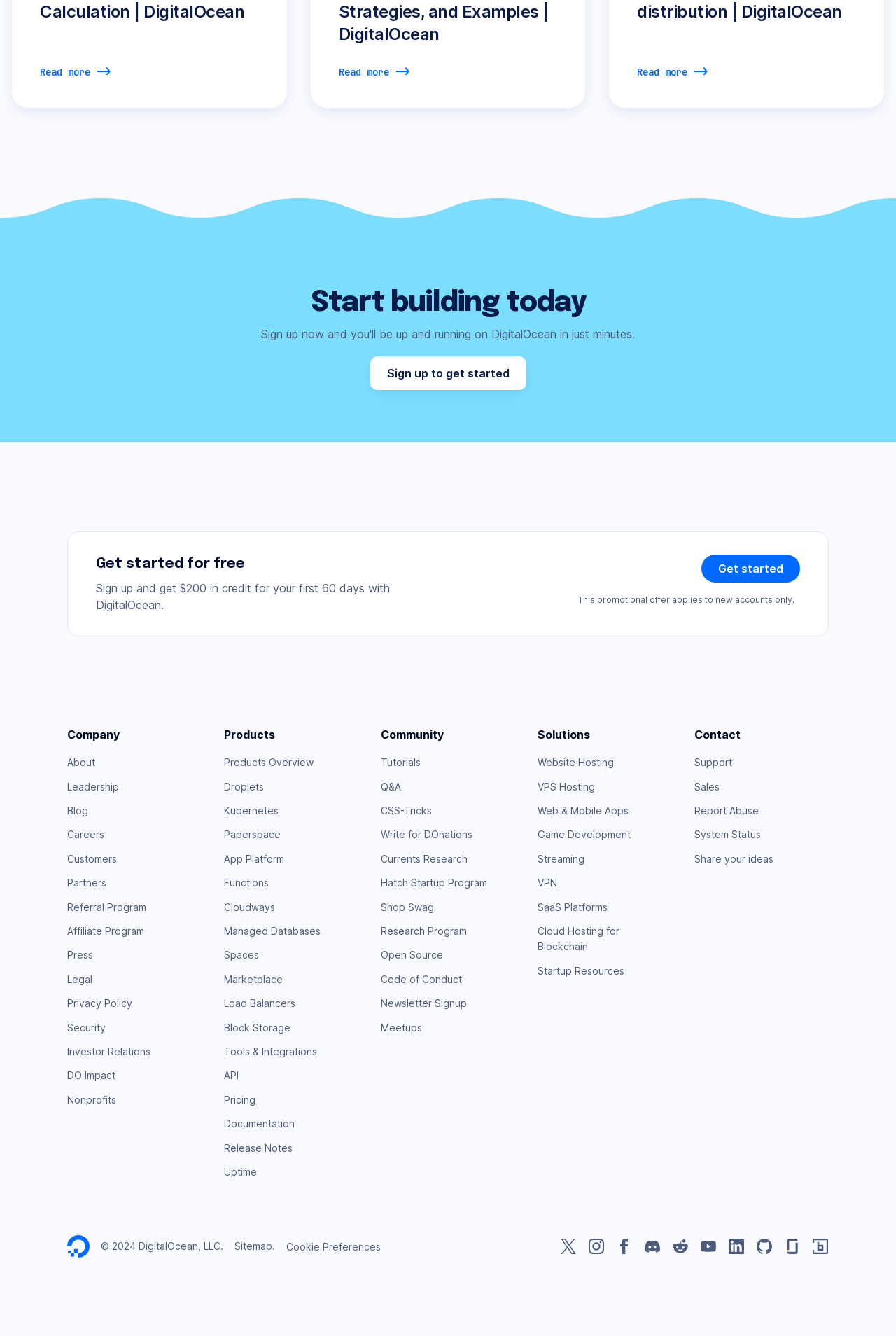Highlight the bounding box of the UI element that corresponds to this description: "title="Glassdoor"".

[0.875, 0.927, 0.894, 0.939]